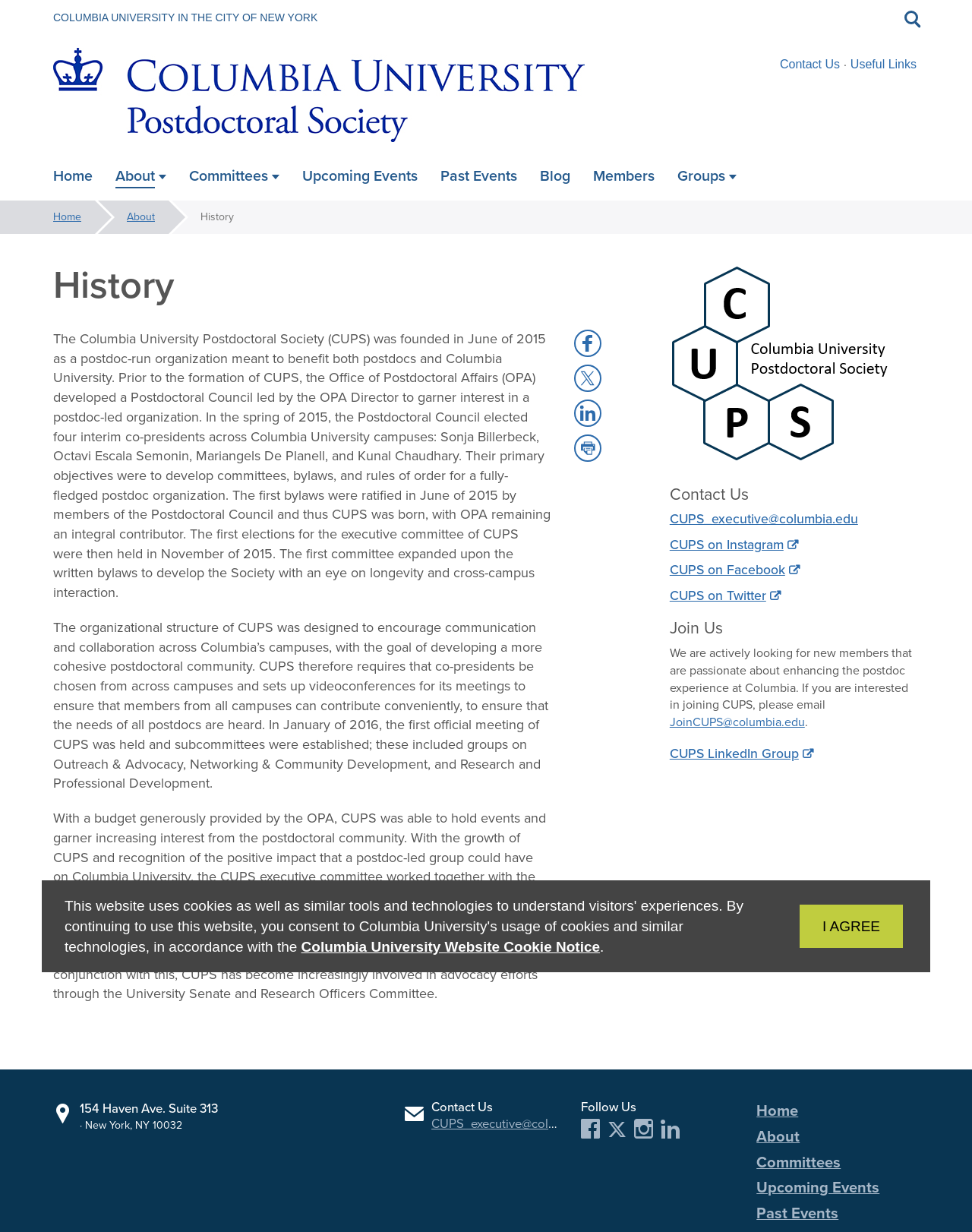Determine the bounding box of the UI component based on this description: "Share to Facebook Facebook". The bounding box coordinates should be four float values between 0 and 1, i.e., [left, top, right, bottom].

[0.591, 0.268, 0.619, 0.29]